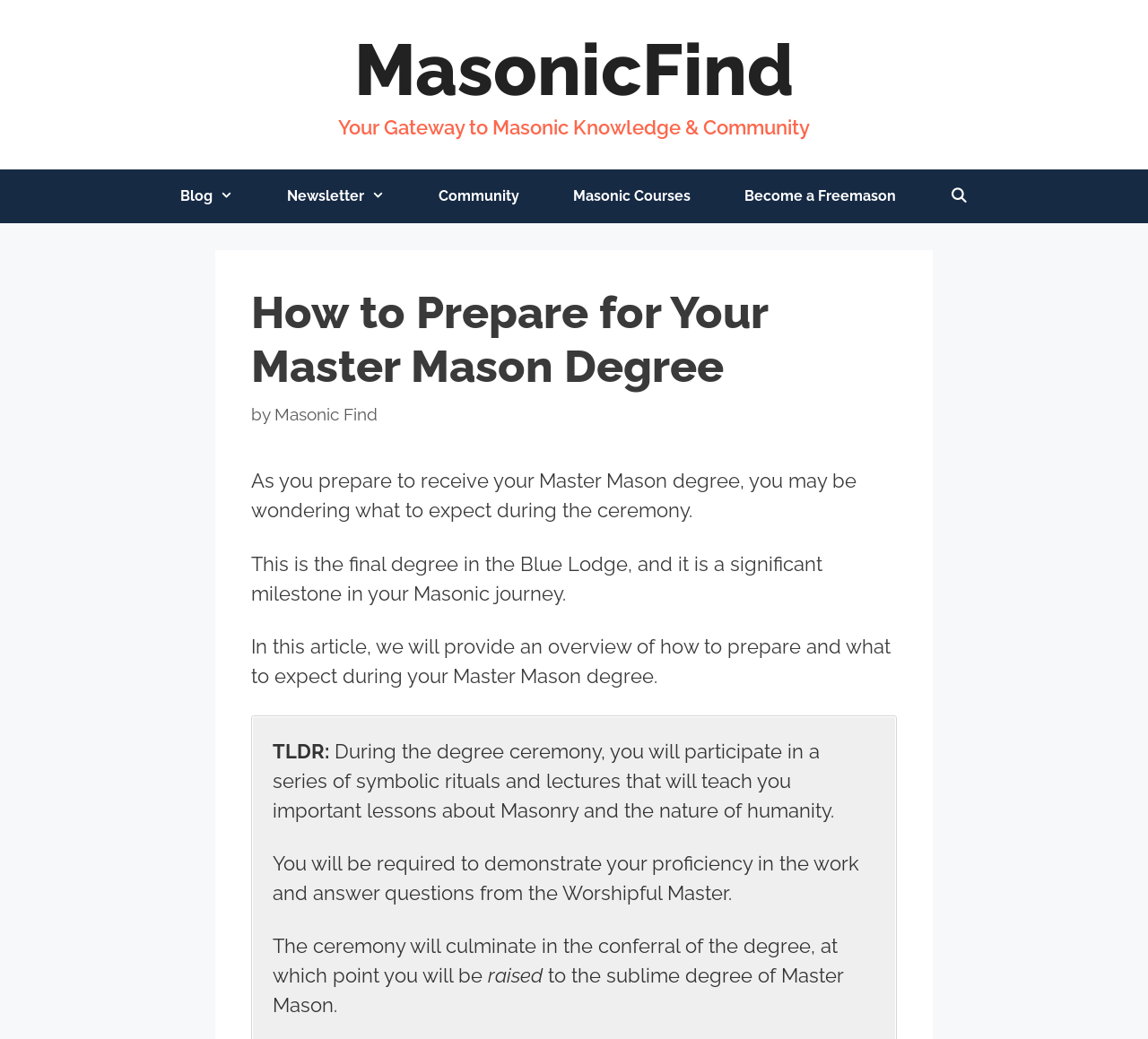Please extract and provide the main headline of the webpage.

How to Prepare for Your Master Mason Degree